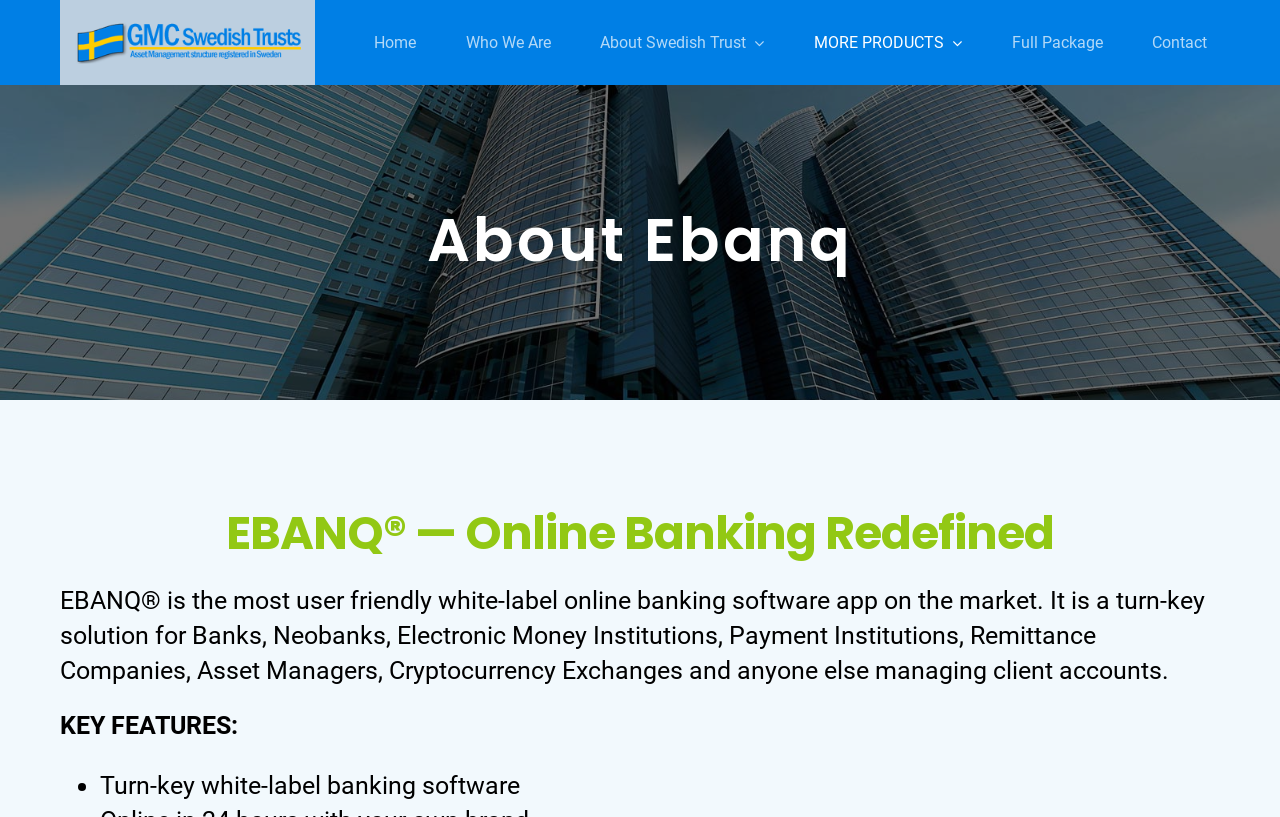Given the element description Full Package, identify the bounding box coordinates for the UI element on the webpage screenshot. The format should be (top-left x, top-left y, bottom-right x, bottom-right y), with values between 0 and 1.

[0.79, 0.013, 0.861, 0.091]